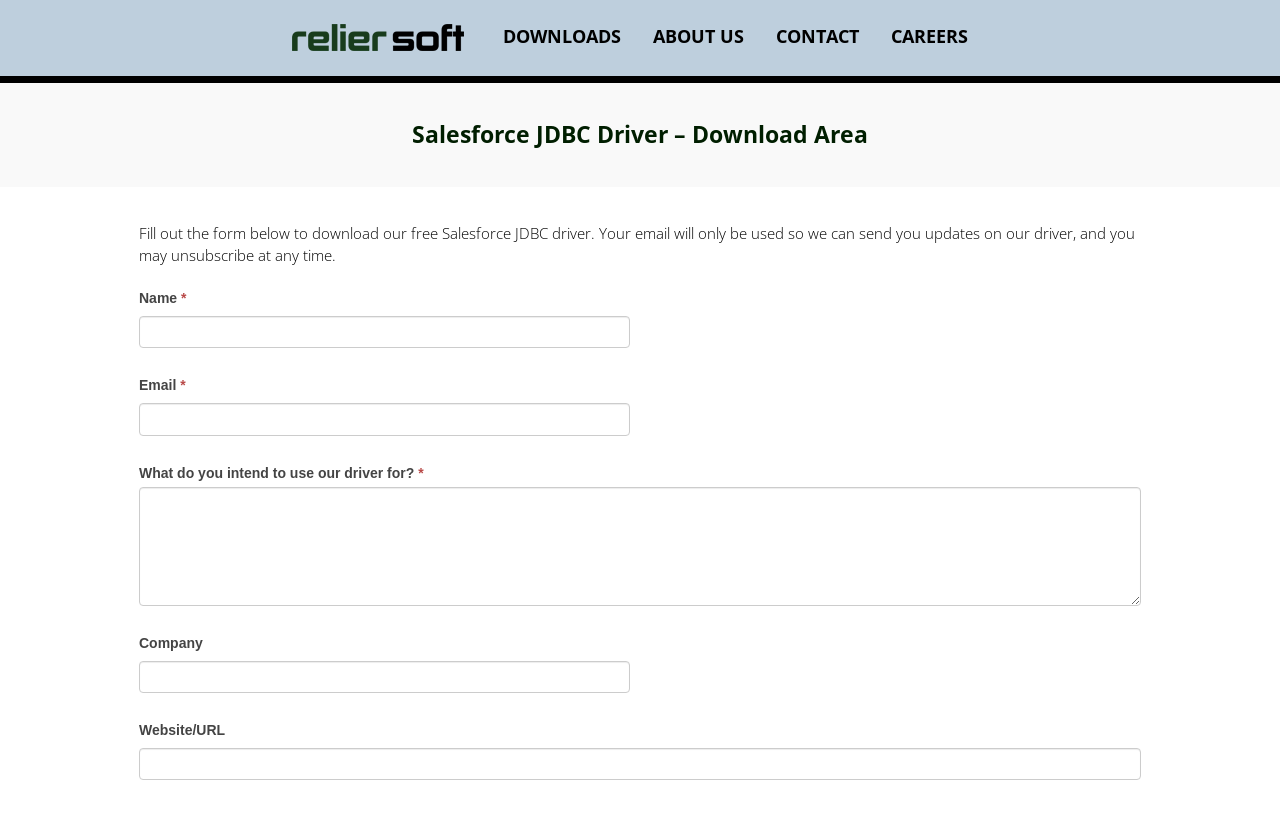Please locate the bounding box coordinates of the element that should be clicked to achieve the given instruction: "Click the DOWNLOADS link".

[0.393, 0.019, 0.485, 0.069]